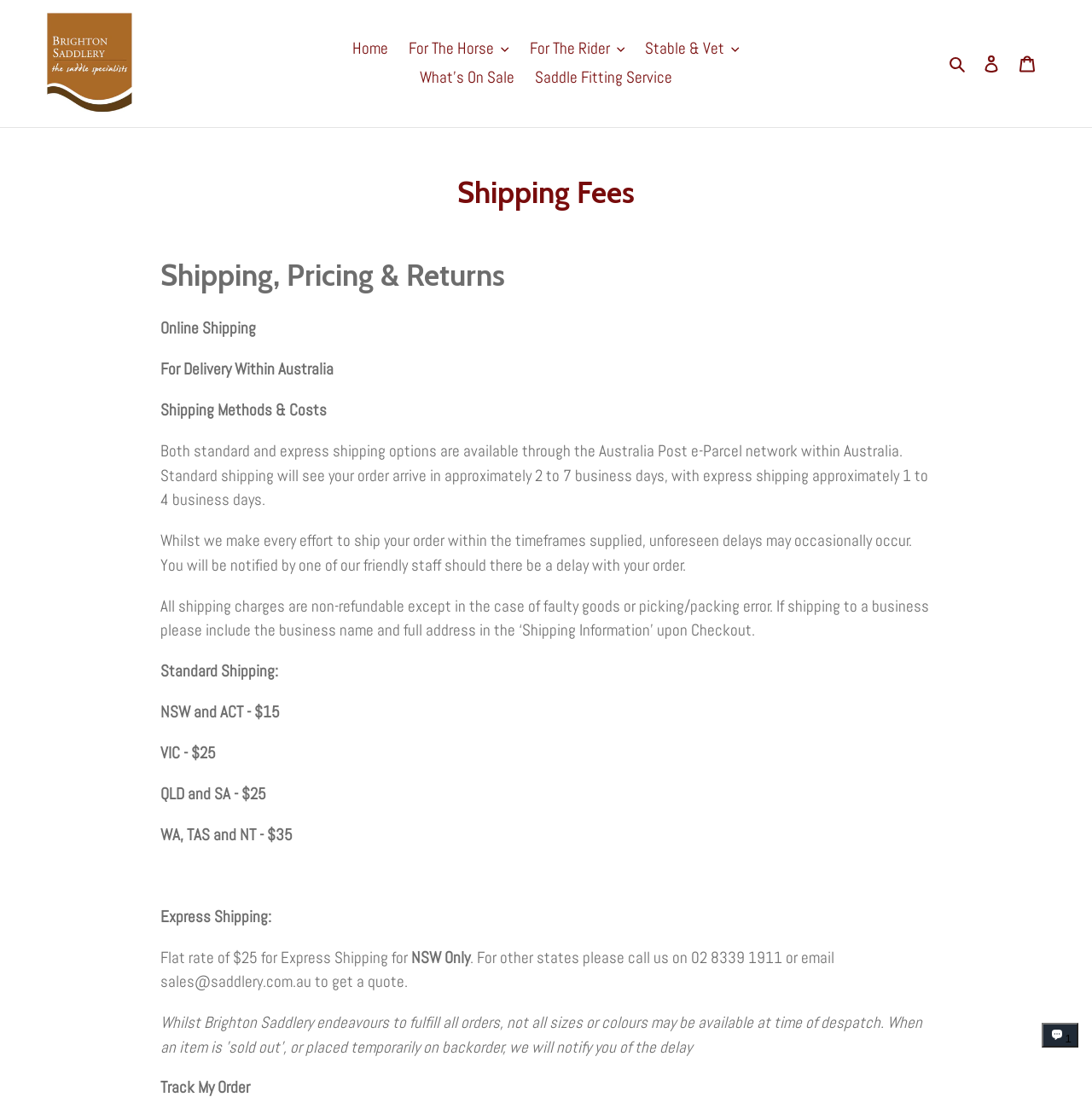What is the shipping method used within Australia?
Kindly offer a comprehensive and detailed response to the question.

According to the webpage, the shipping method used within Australia is Australia Post e-Parcel, as stated in the text 'Both standard and express shipping options are available through the Australia Post e-Parcel network within Australia.'